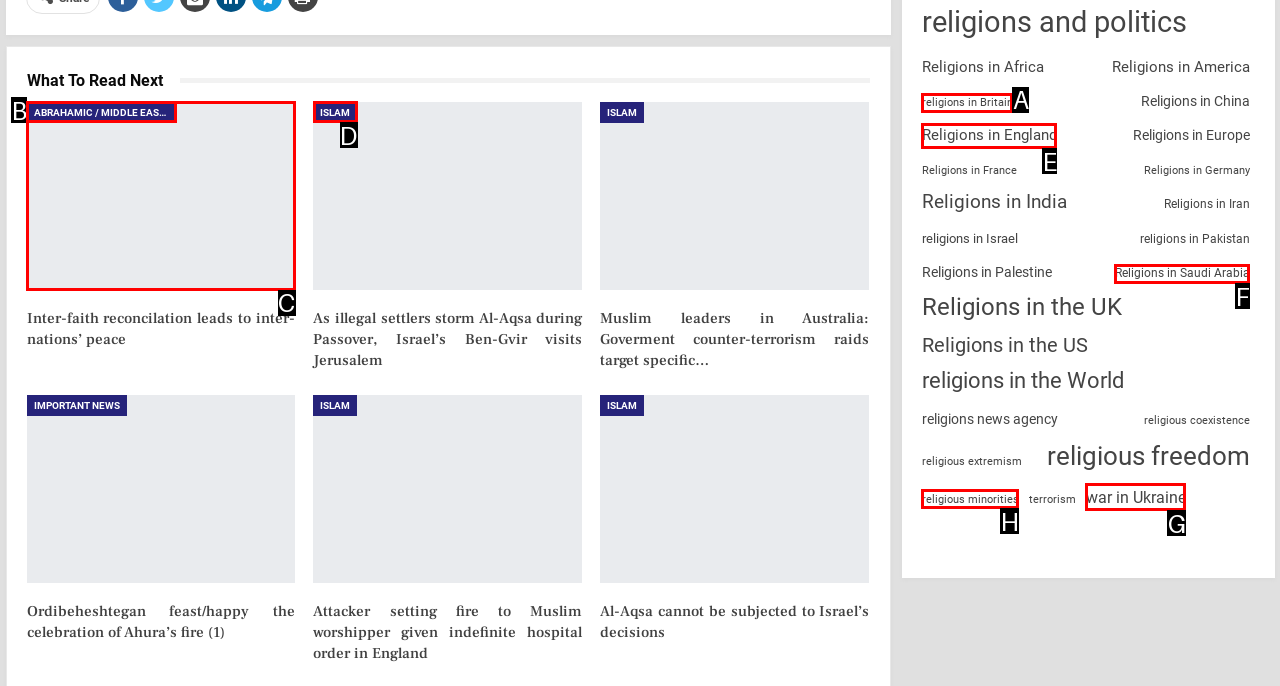Find the option that matches this description: Religions in Saudi Arabia
Provide the matching option's letter directly.

F